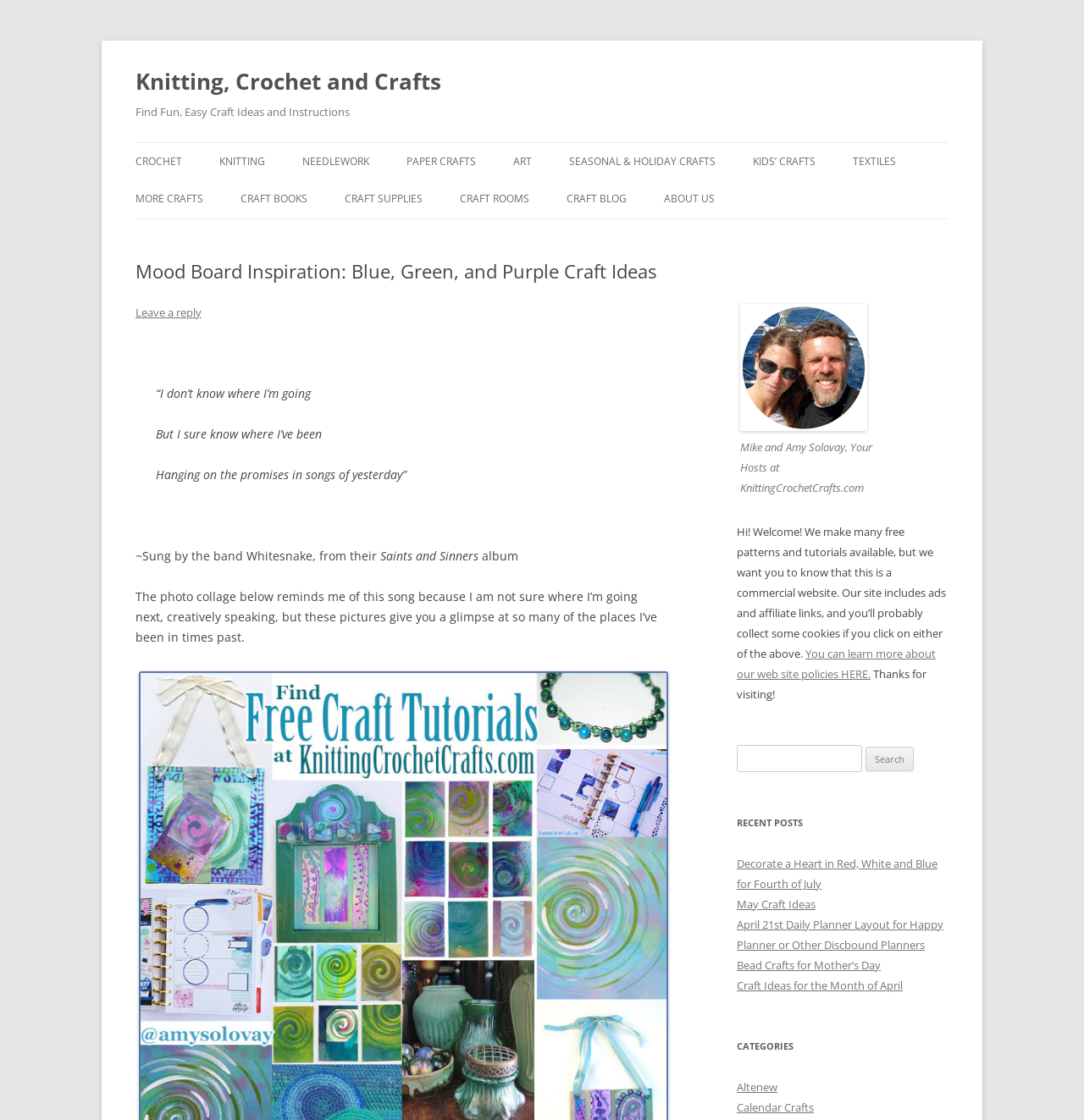What is the main topic of this webpage?
Based on the visual content, answer with a single word or a brief phrase.

Crafts